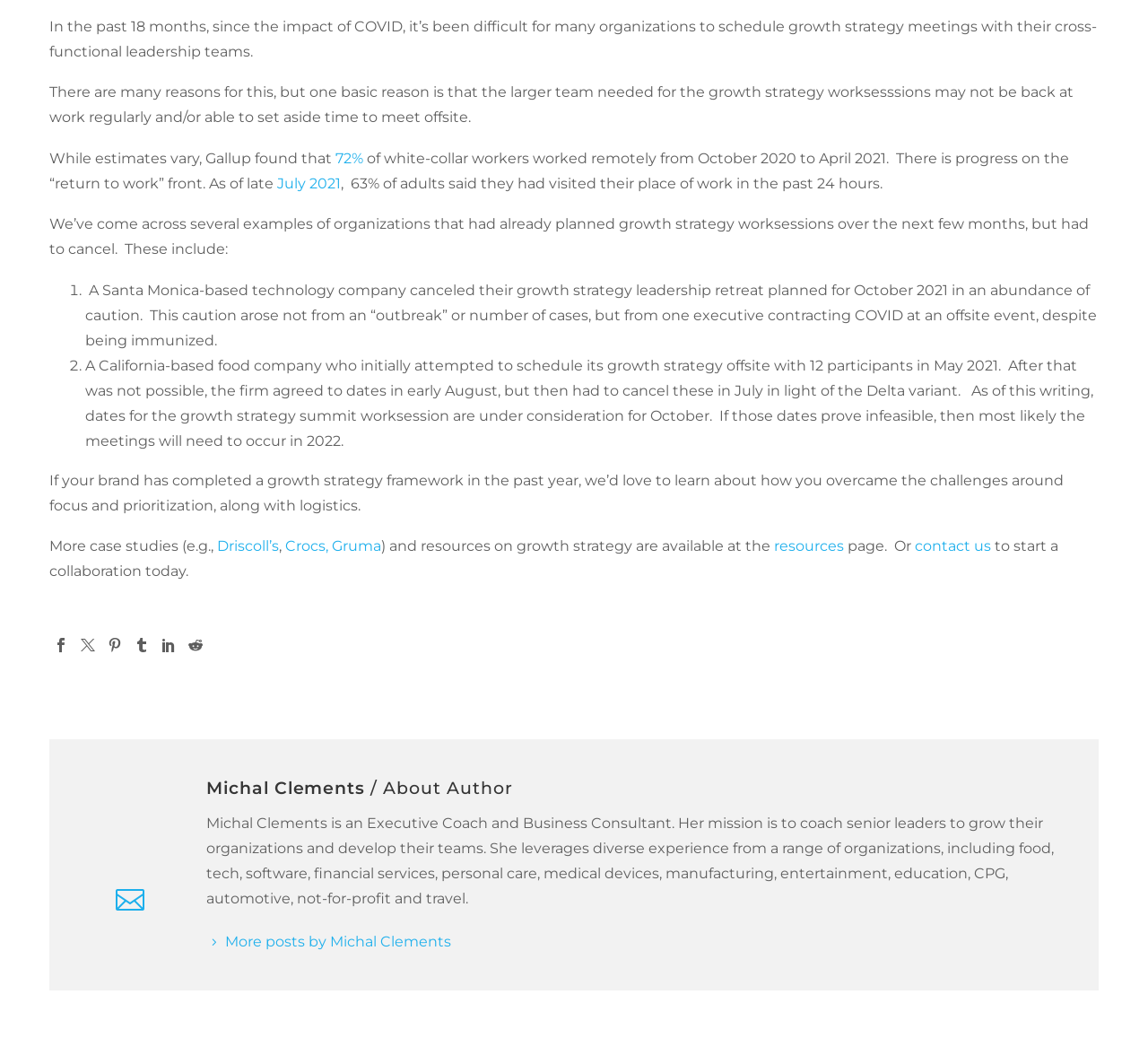Please identify the bounding box coordinates of the region to click in order to complete the given instruction: "Read more about Driscoll's". The coordinates should be four float numbers between 0 and 1, i.e., [left, top, right, bottom].

[0.189, 0.505, 0.243, 0.521]